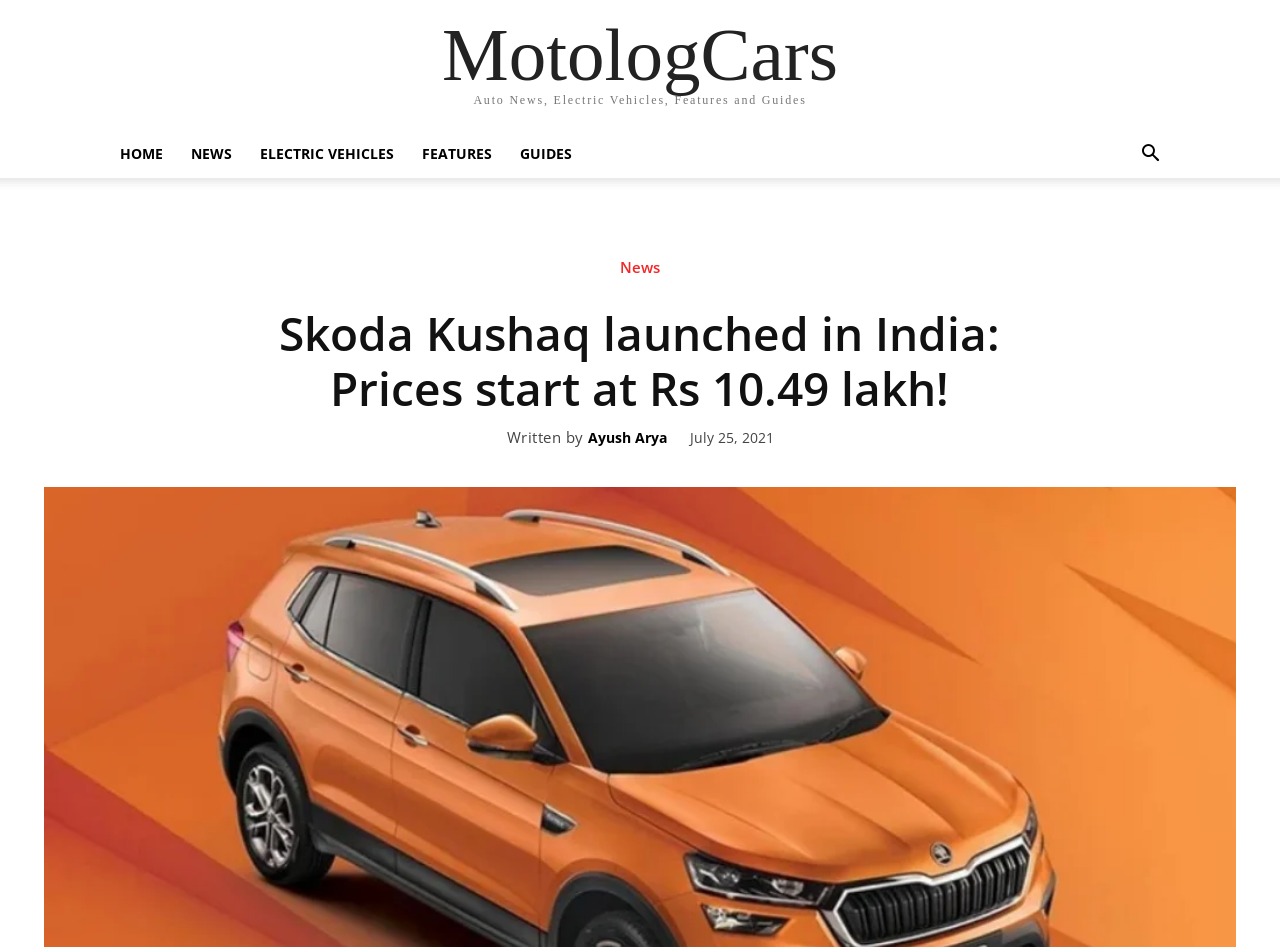Please locate the clickable area by providing the bounding box coordinates to follow this instruction: "view author profile".

[0.459, 0.454, 0.521, 0.472]